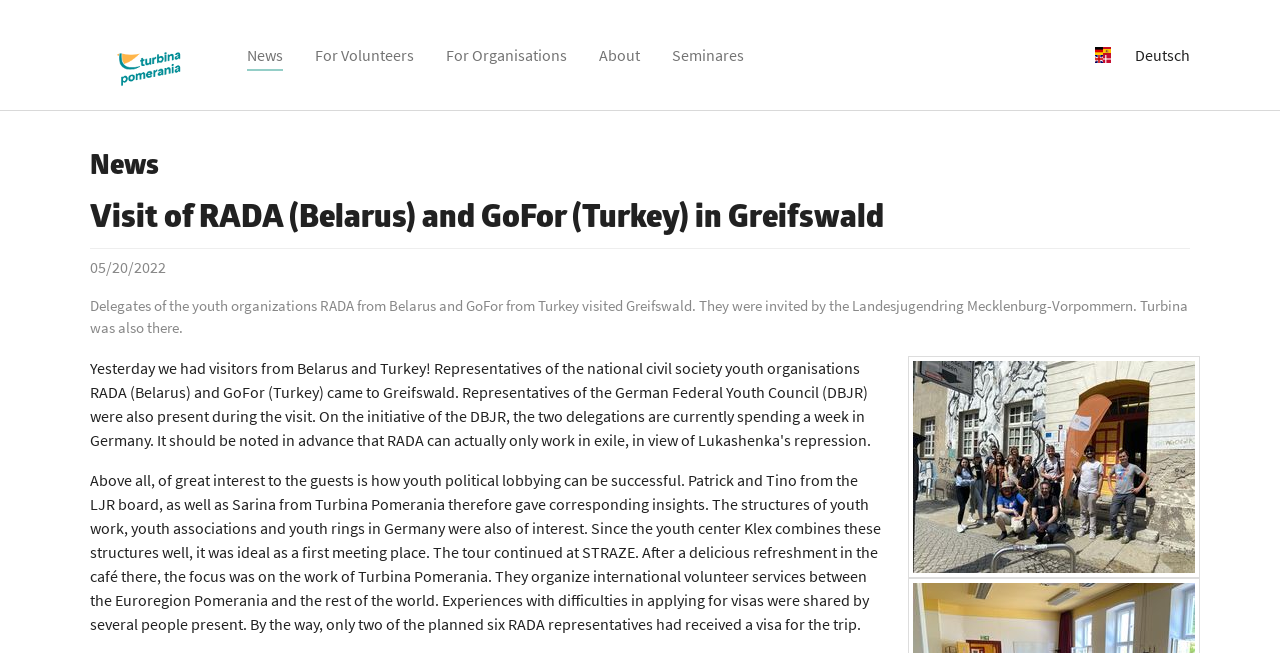What is the name of the organization that invited RADA and GoFor?
Based on the image, answer the question with a single word or brief phrase.

Landesjugendring Mecklenburg-Vorpommern